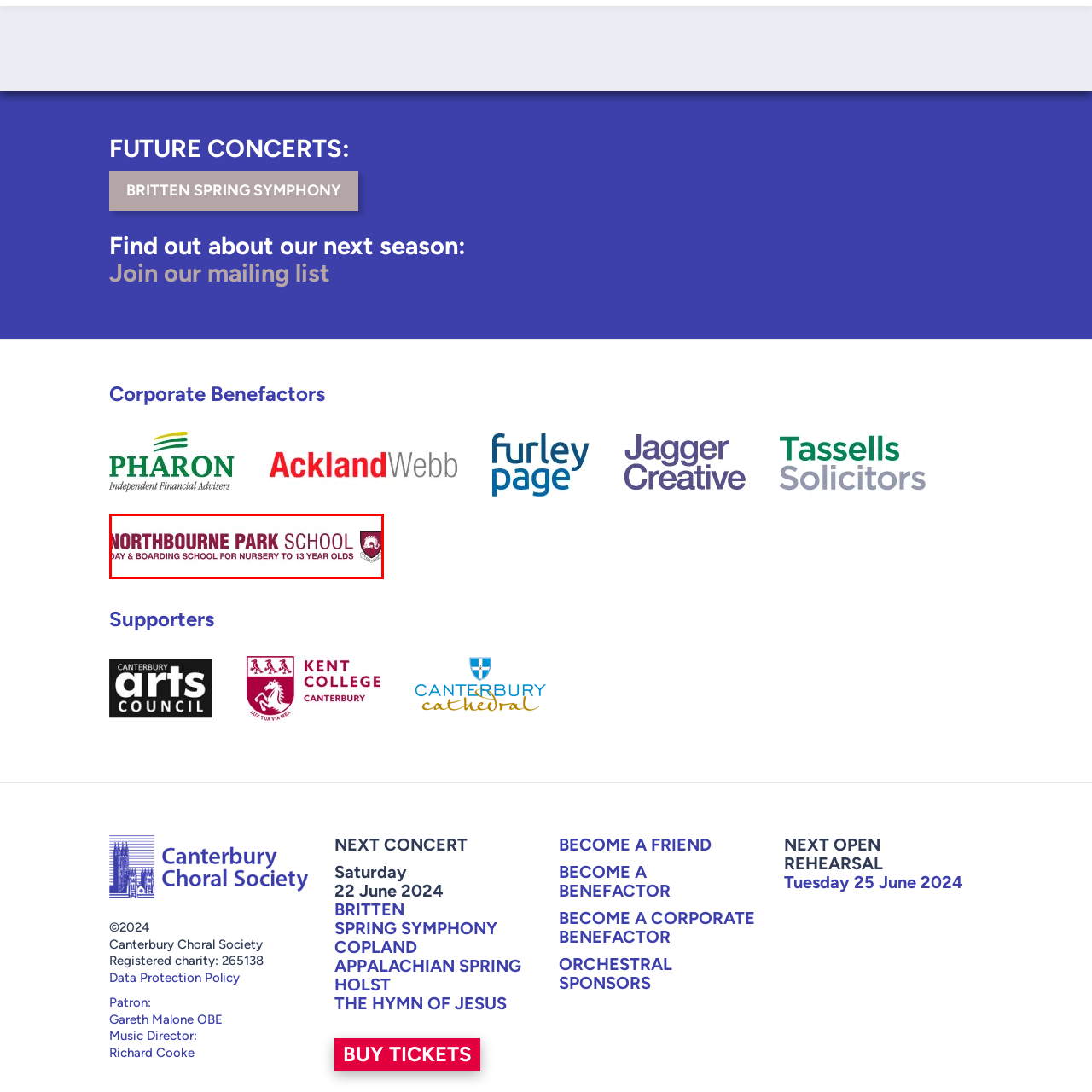Detail the scene within the red-bordered box in the image, including all relevant features and actions.

The image features the logo and branding for Northbourne Park School, emphasizing its status as a day and boarding school catering to children from nursery to 13 years old. The design incorporates a prominent burgundy color, characteristic of the school's identity, alongside a stylized crest that symbolizes educational excellence. This imagery is associated with the school, highlighting its dedication to providing a supportive and enriching learning environment for young learners. The logo reflects the school's commitment to nurturing students in their formative years.